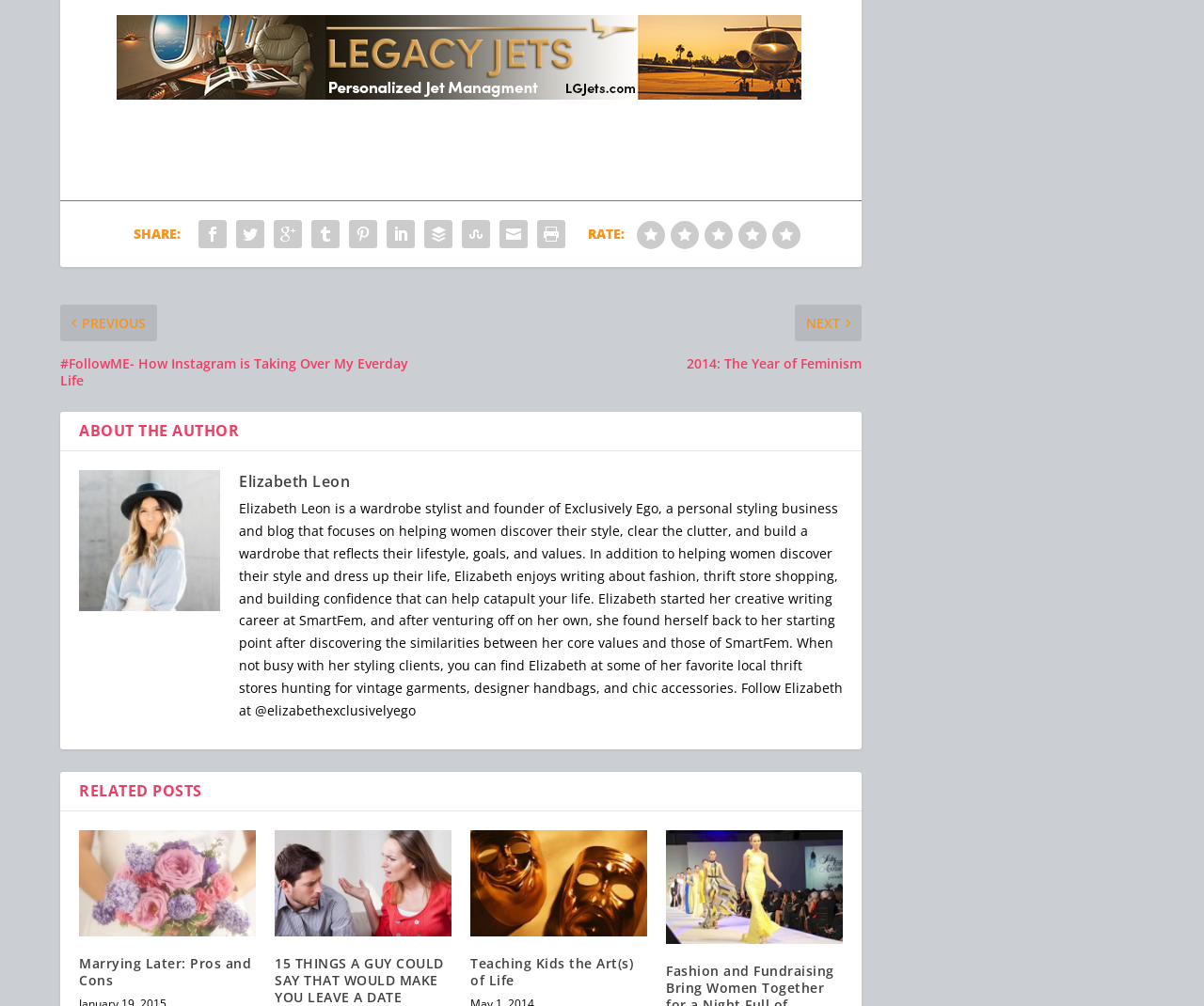Find the bounding box coordinates corresponding to the UI element with the description: "My Videos". The coordinates should be formatted as [left, top, right, bottom], with values as floats between 0 and 1.

None